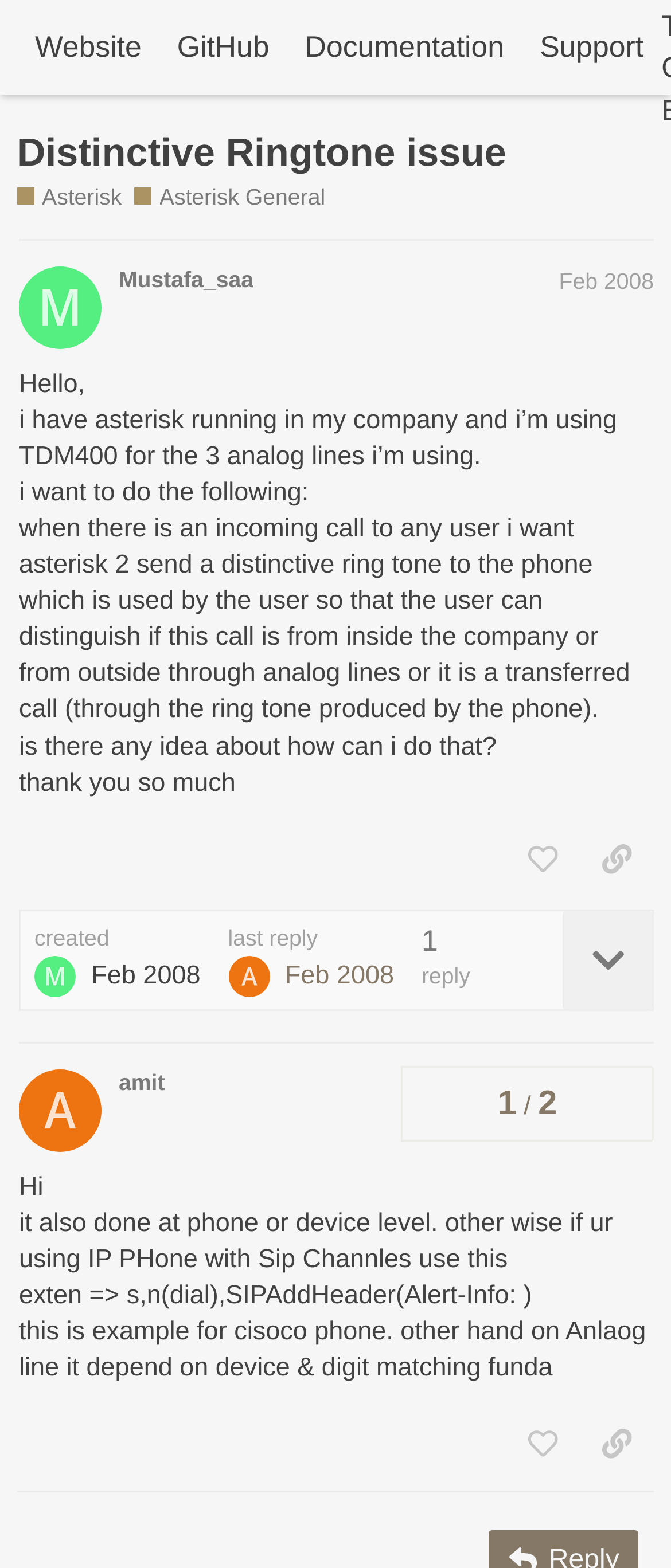Using floating point numbers between 0 and 1, provide the bounding box coordinates in the format (top-left x, top-left y, bottom-right x, bottom-right y). Locate the UI element described here: last reply Feb 2008

[0.34, 0.59, 0.587, 0.635]